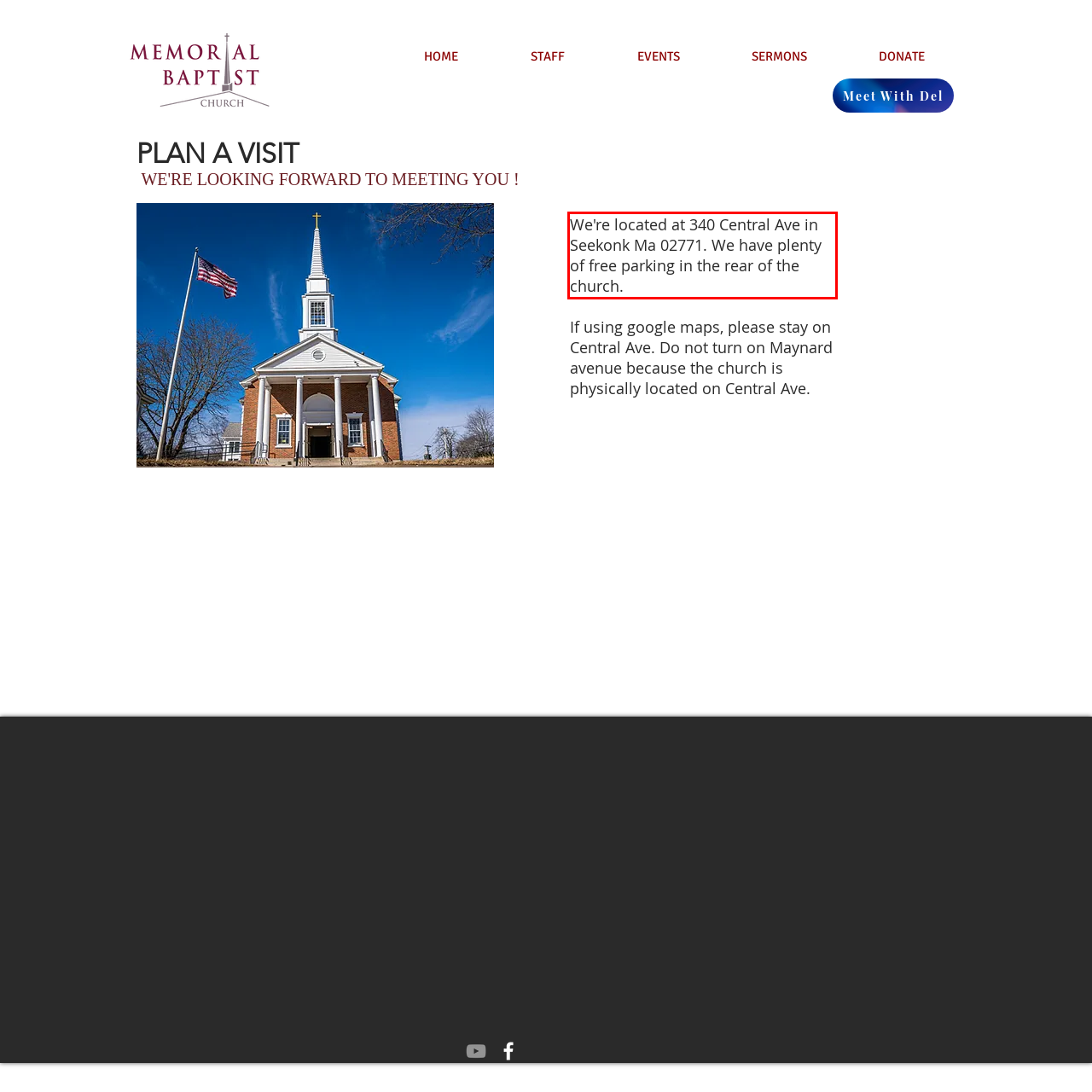Given a webpage screenshot, locate the red bounding box and extract the text content found inside it.

We're located at 340 Central Ave in Seekonk Ma 02771. We have plenty of free parking in the rear of the church.